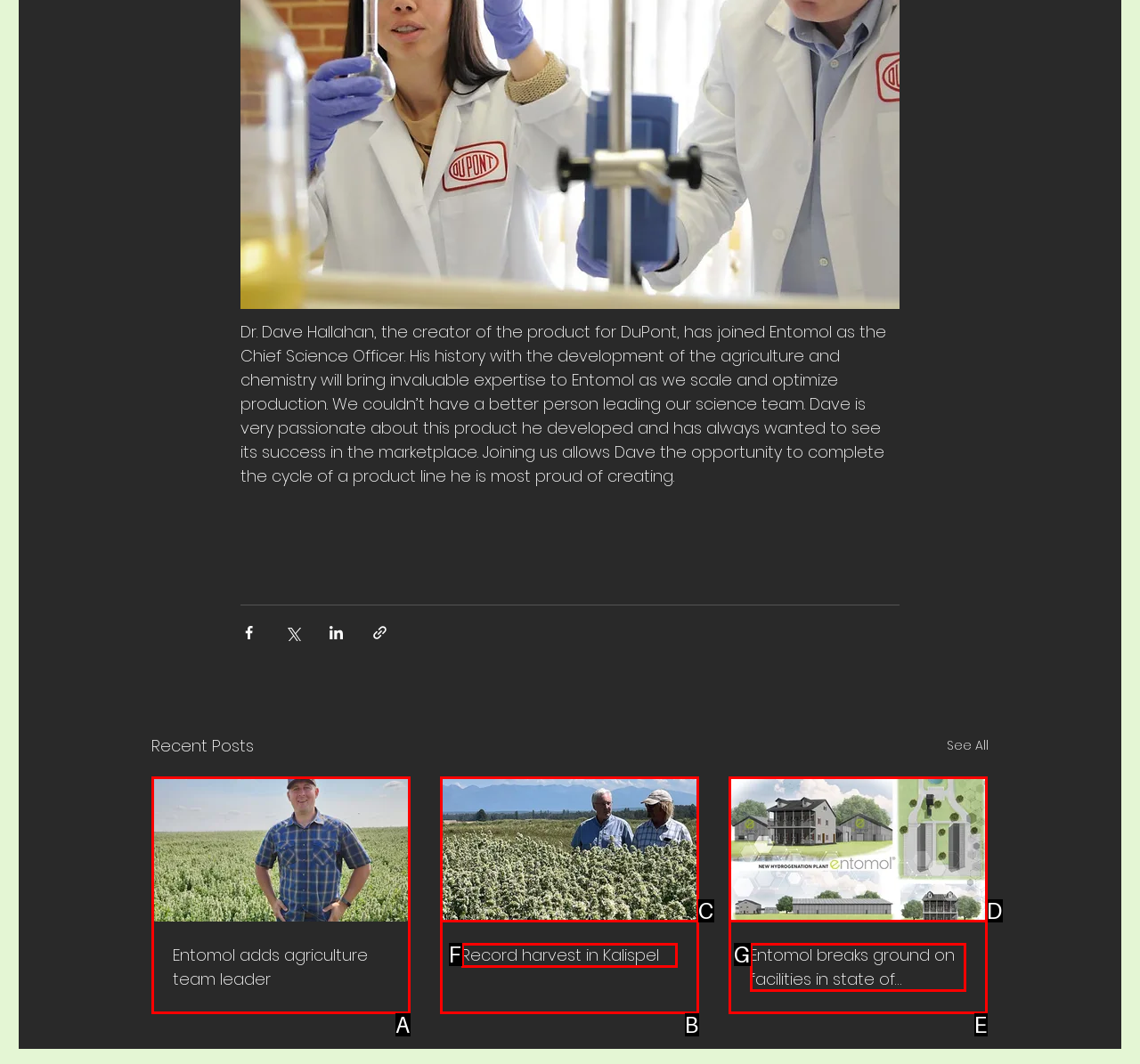Choose the option that best matches the description: Entomol adds agriculture team leader
Indicate the letter of the matching option directly.

A